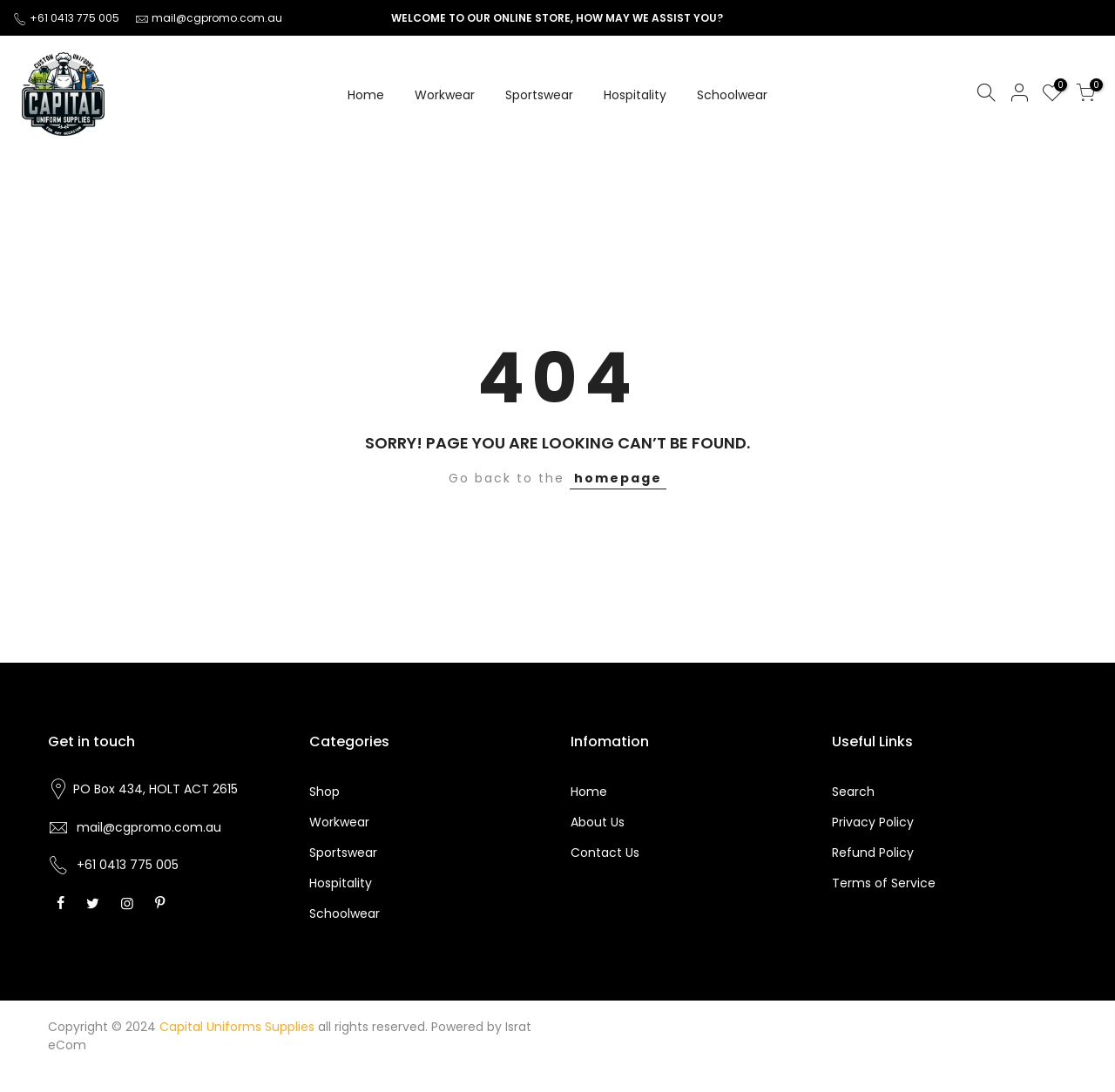Please specify the bounding box coordinates of the clickable section necessary to execute the following command: "Get in touch with the company".

[0.043, 0.671, 0.254, 0.689]